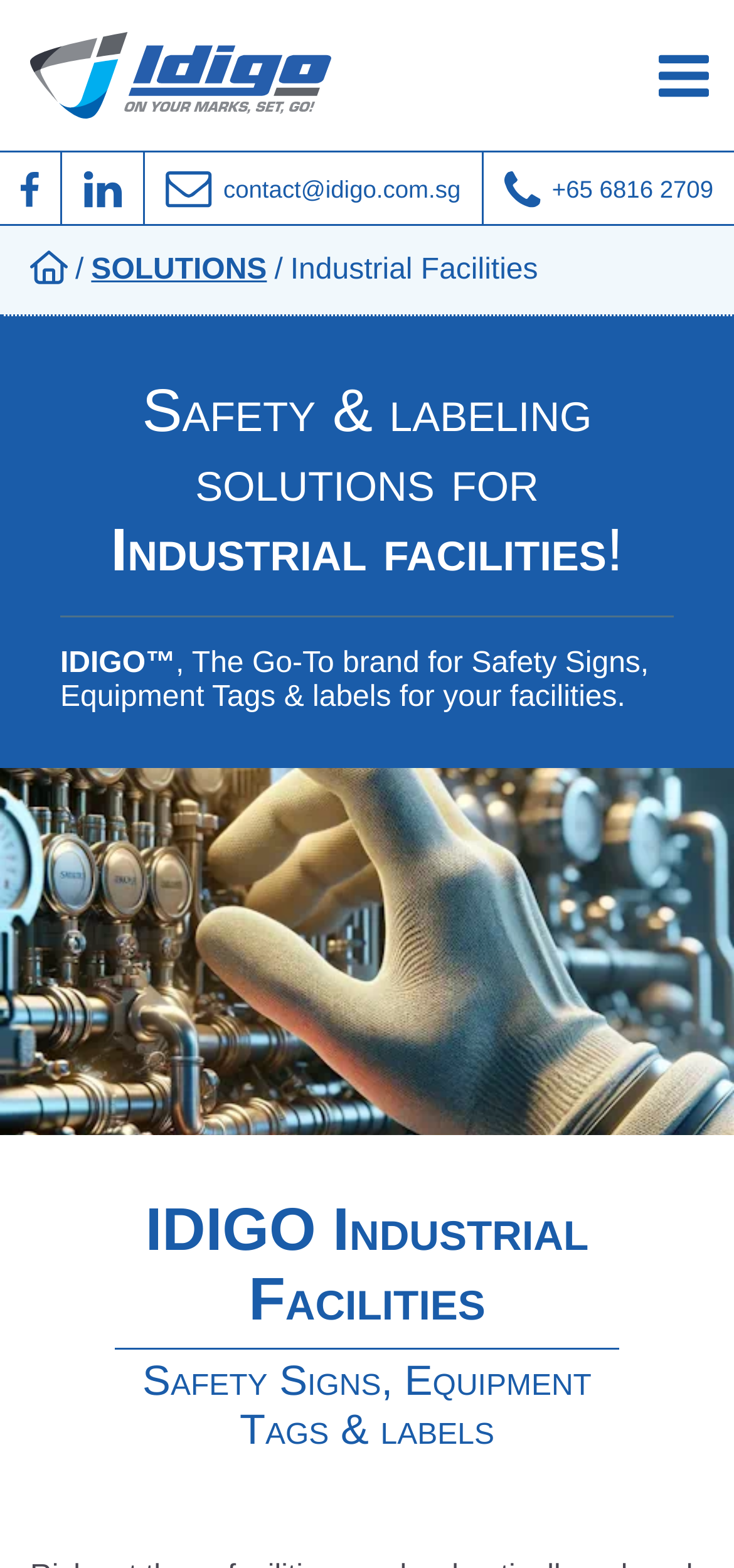How can you contact the company?
Use the image to give a comprehensive and detailed response to the question.

You can contact the company through email and phone, which can be found in the top bar with social media links, email, and phone number.